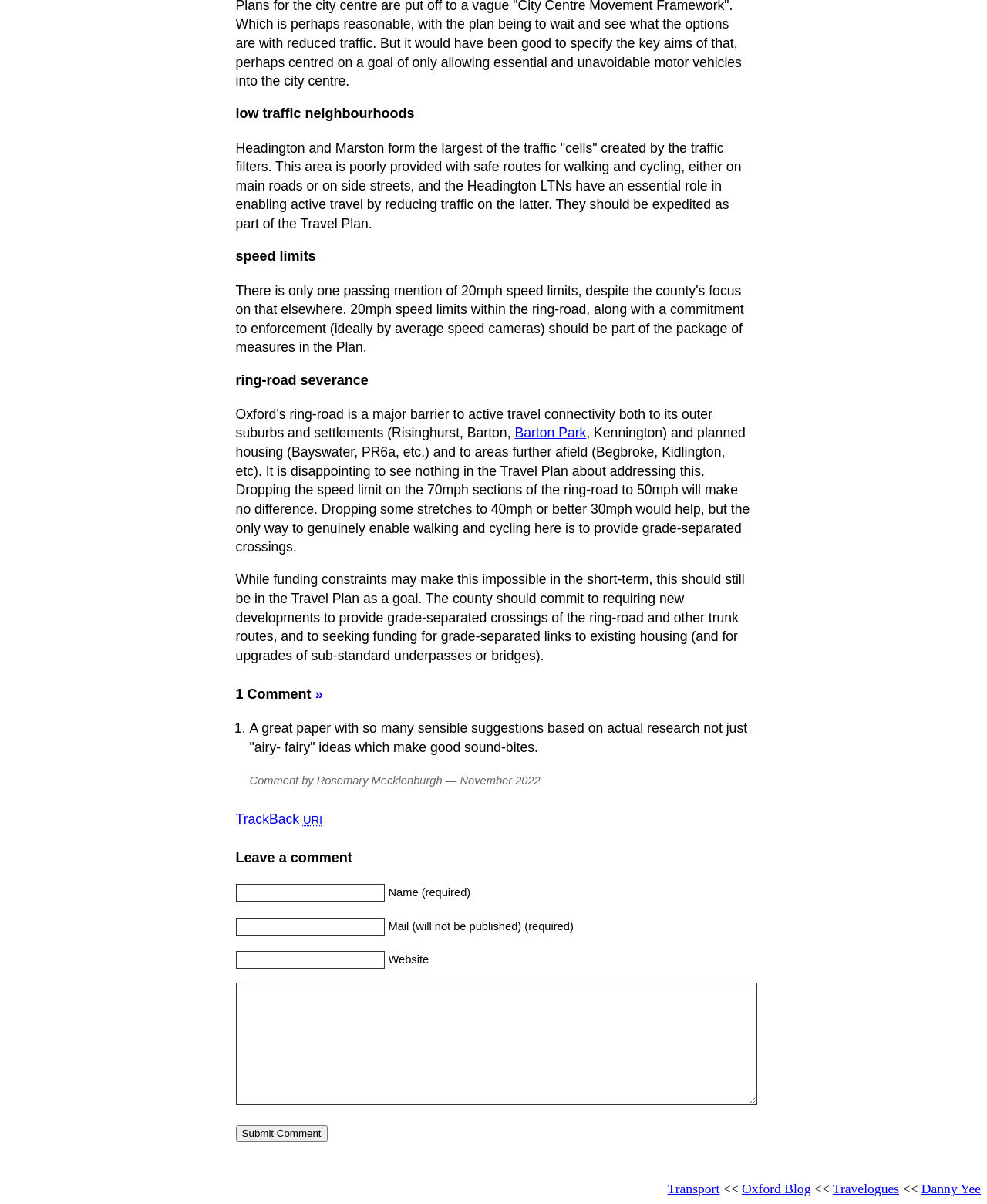What is the topic of the webpage?
Look at the image and respond to the question as thoroughly as possible.

Based on the heading 'low traffic neighbourhoods' at the top of the webpage, it is clear that the topic of the webpage is related to low traffic neighbourhoods.